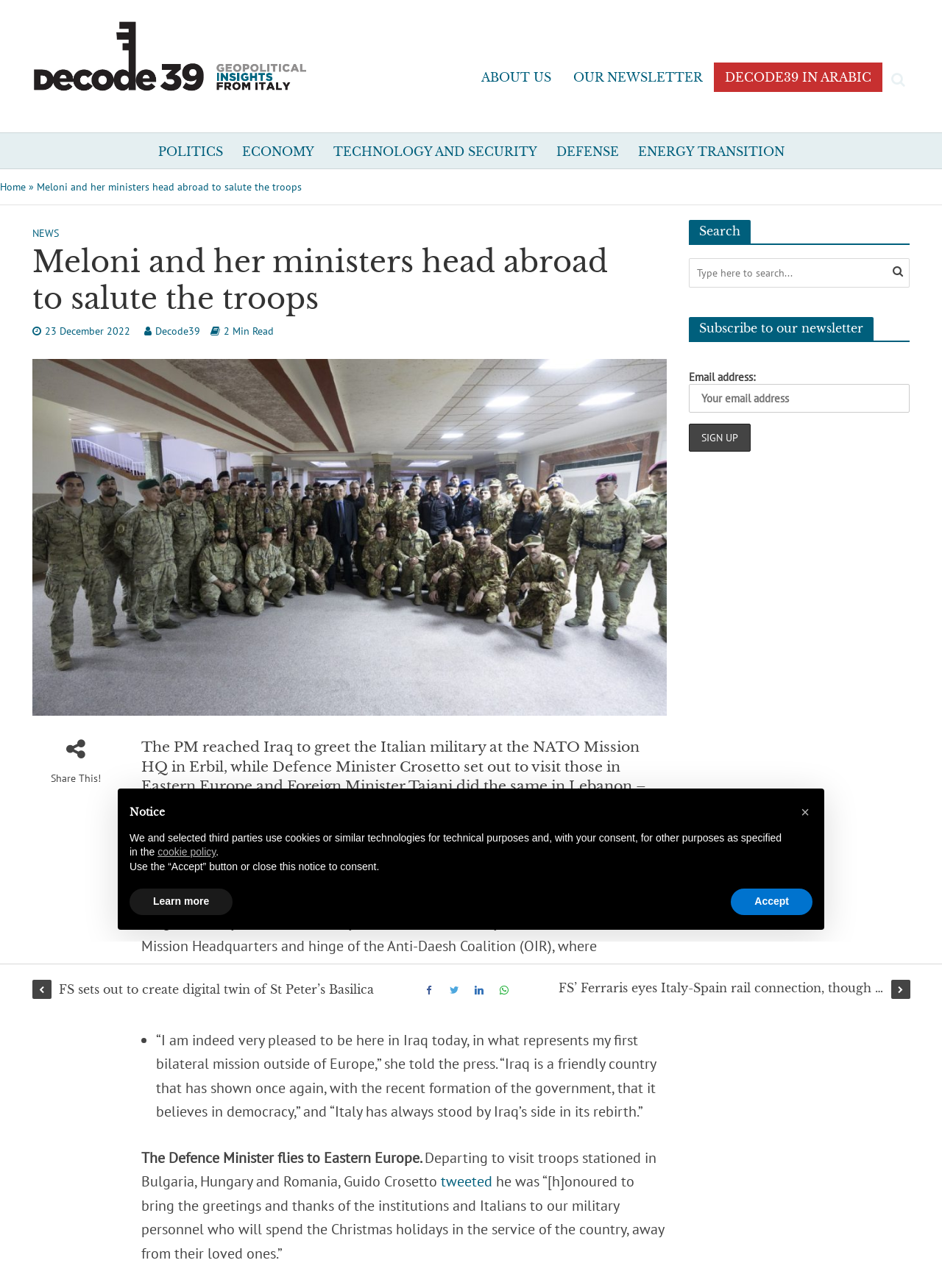Please specify the bounding box coordinates of the area that should be clicked to accomplish the following instruction: "Read the article about the Italian PM reaching Baghdad". The coordinates should consist of four float numbers between 0 and 1, i.e., [left, top, right, bottom].

[0.15, 0.653, 0.367, 0.668]